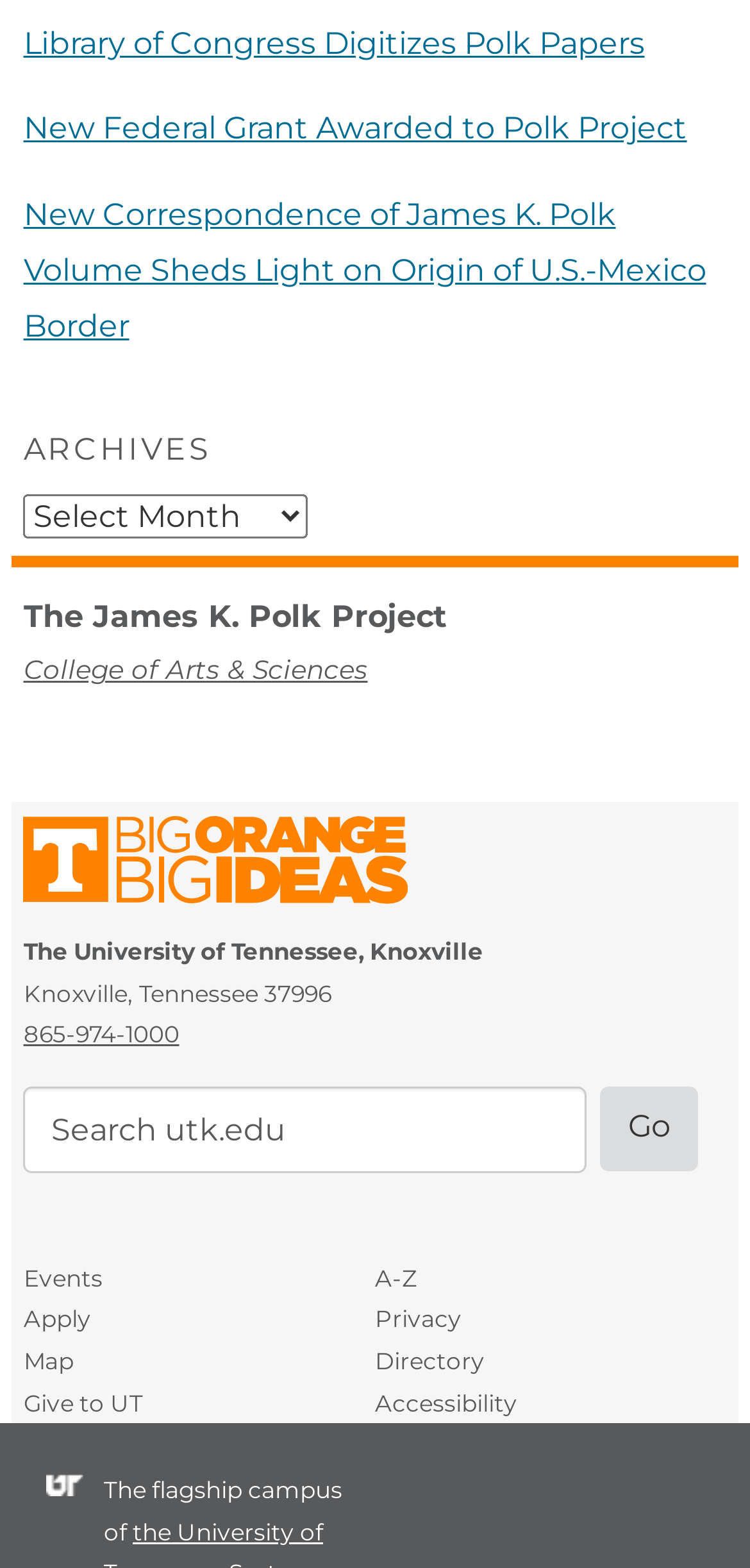Provide a brief response to the question below using one word or phrase:
What is the university's location?

Knoxville, Tennessee 37996